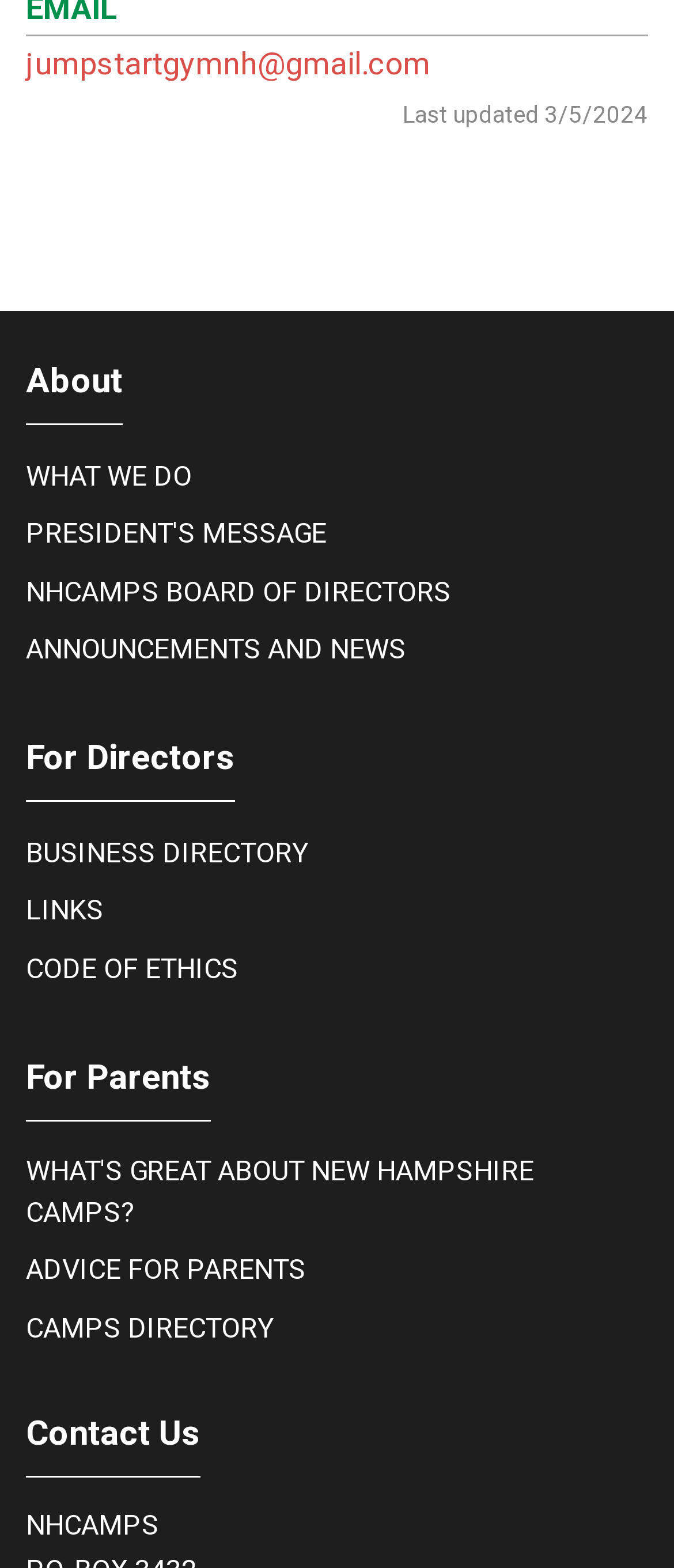Please identify the bounding box coordinates of the area I need to click to accomplish the following instruction: "learn about PlaneT".

None